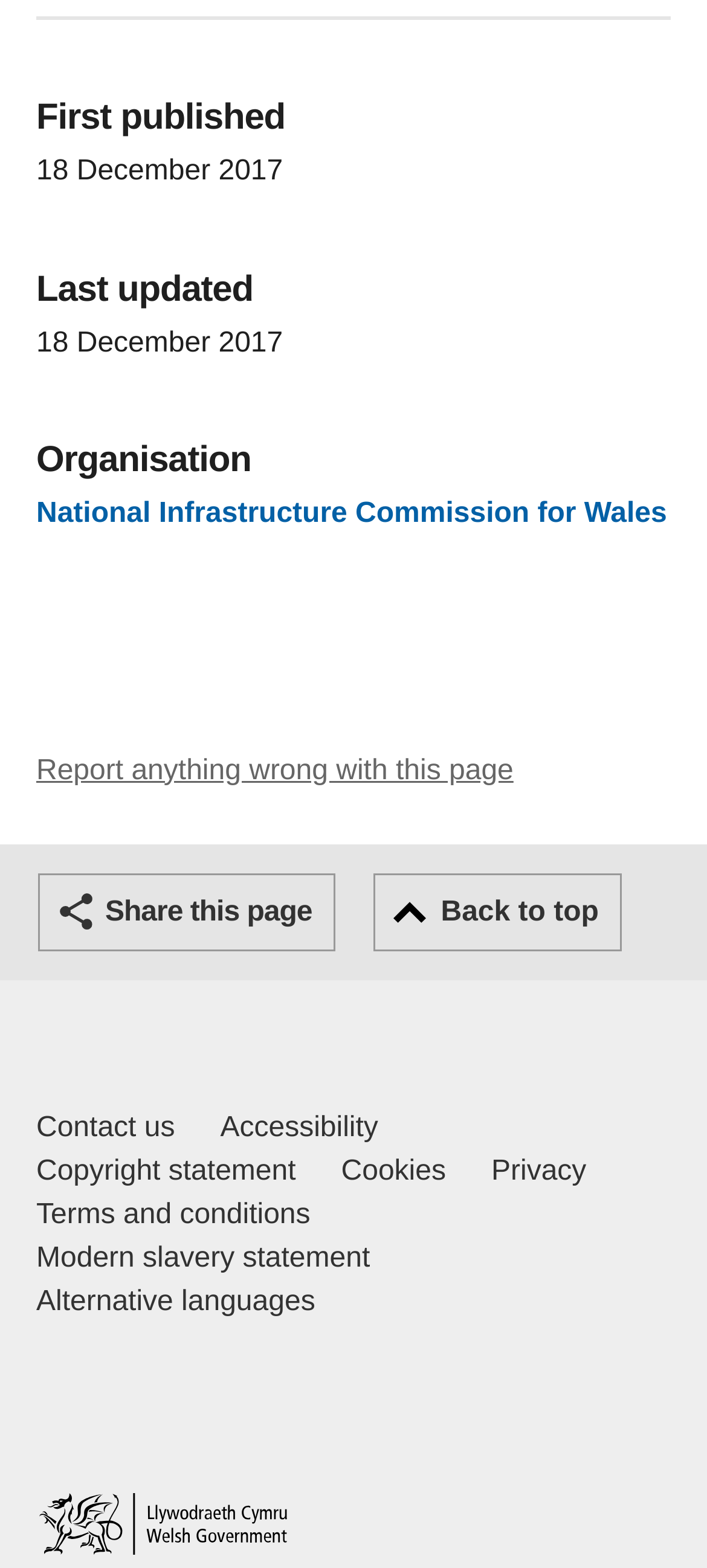Examine the image carefully and respond to the question with a detailed answer: 
How many footer links are available?

The footer links can be found in the 'Footer links' section, which contains 7 link elements with different texts, including 'Contact us Welsh Government and our main services', 'Accessibility', 'Copyright statement', 'Cookies', 'Privacy', 'Terms and conditions', and 'Modern slavery statement'.